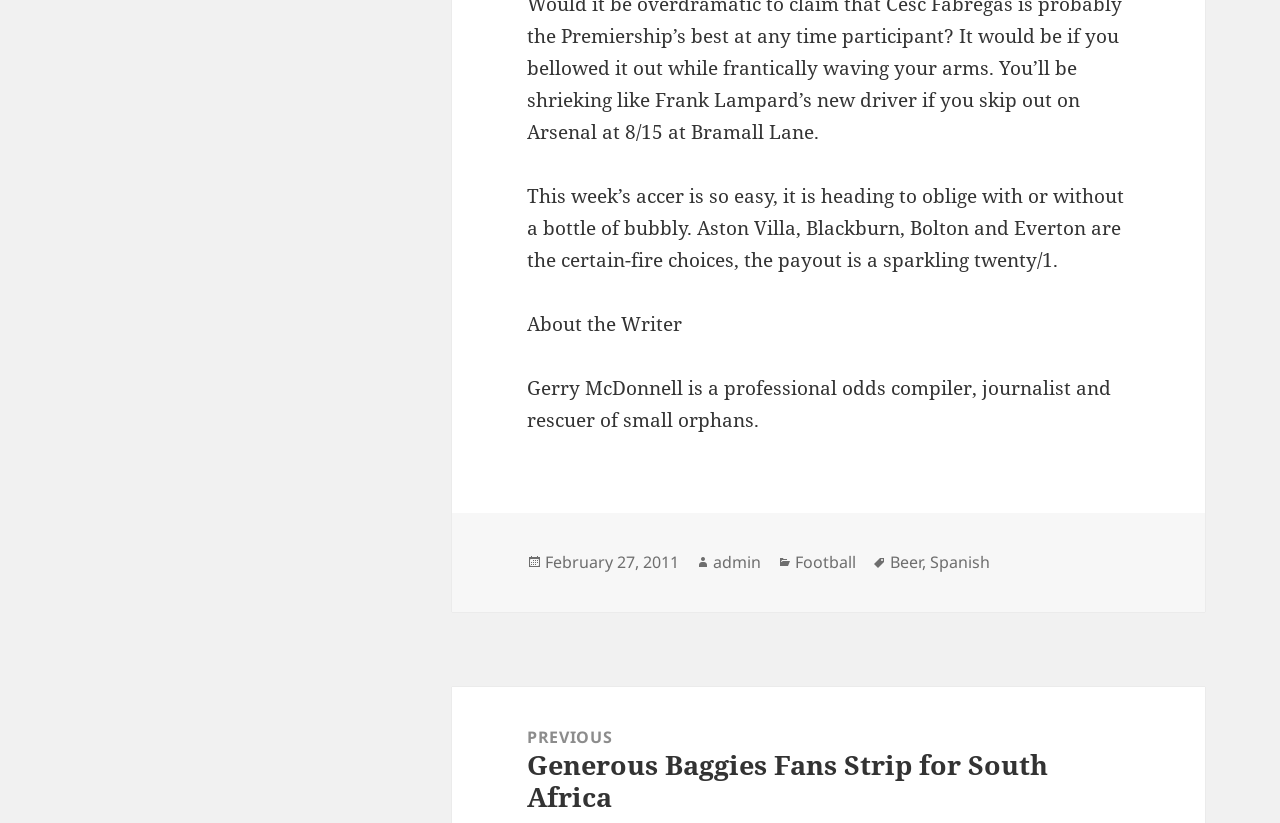What is the profession of the author?
Can you offer a detailed and complete answer to this question?

The profession of the author is mentioned in the 'About the Writer' section, which states that Gerry McDonnell is a professional odds compiler and journalist.